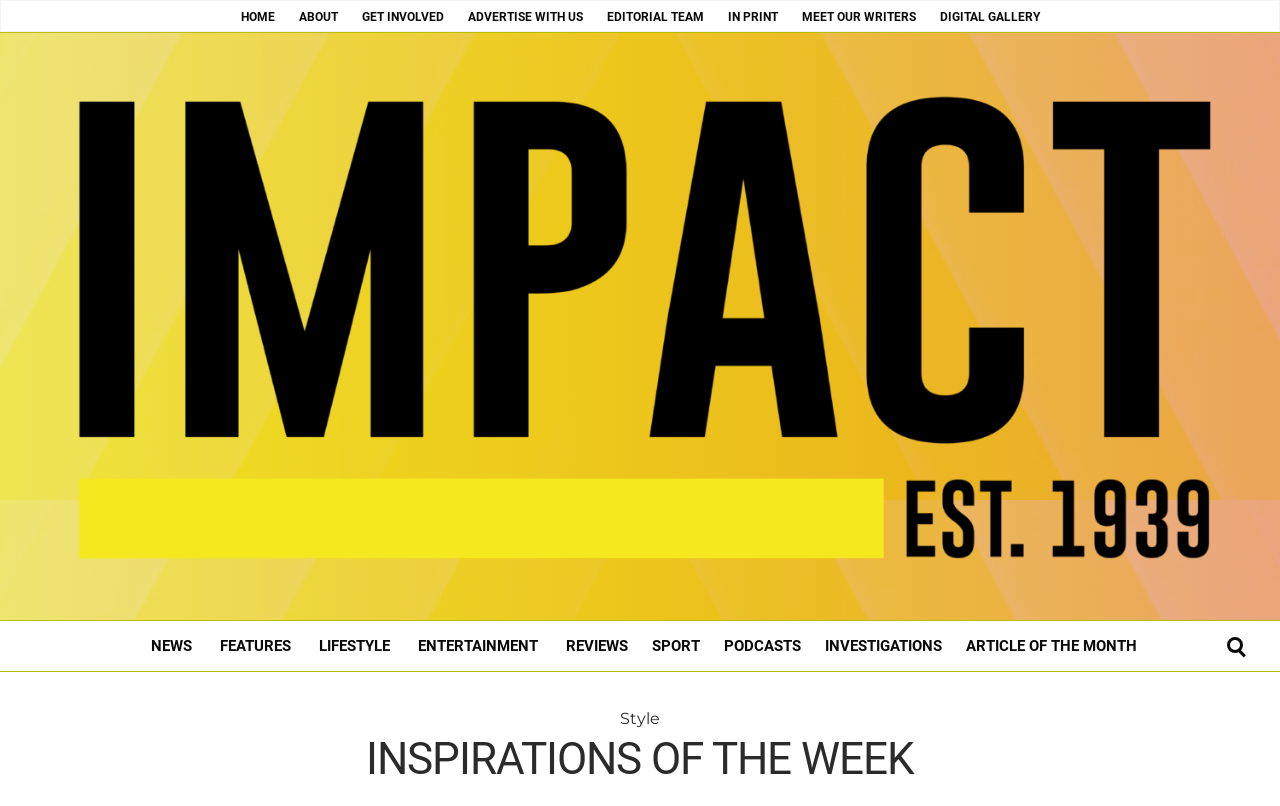Please locate the clickable area by providing the bounding box coordinates to follow this instruction: "check the article of the month".

[0.745, 0.771, 0.898, 0.833]